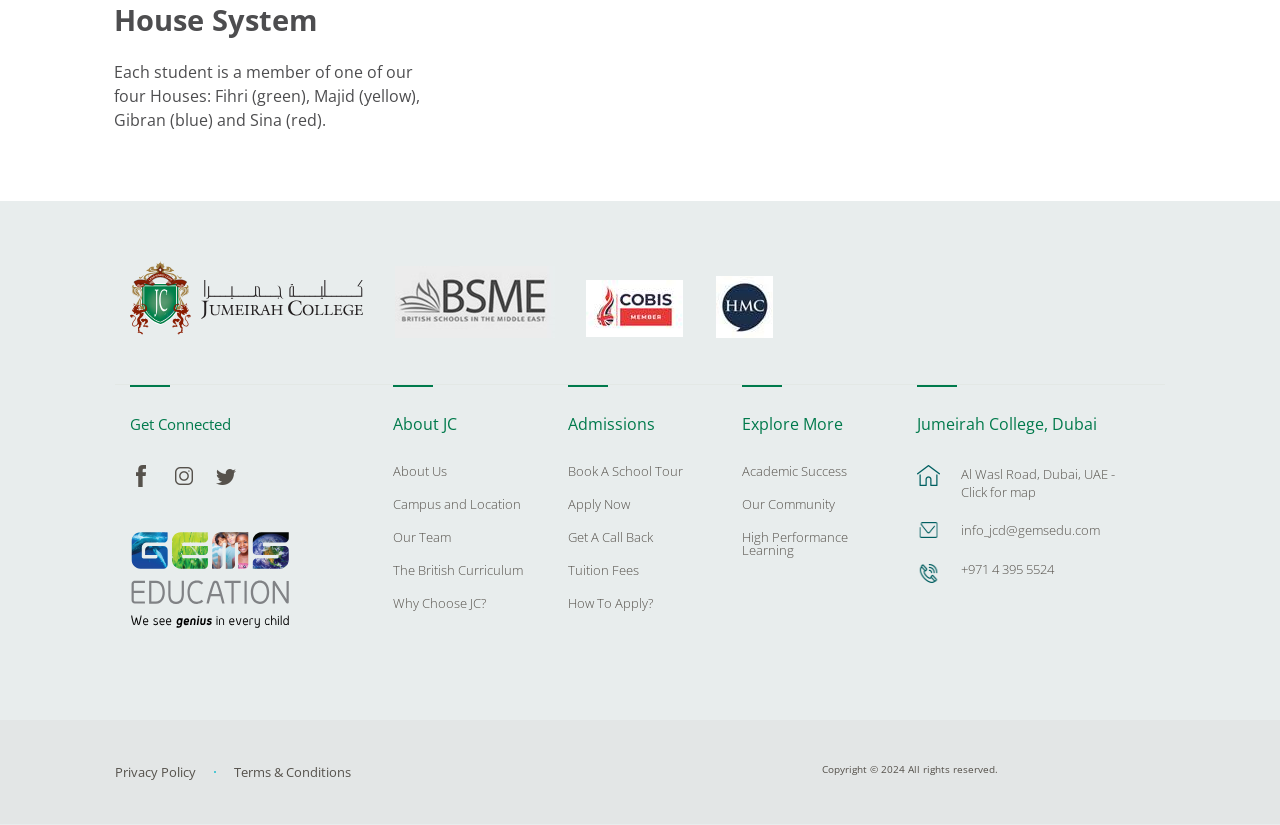Identify the bounding box coordinates for the UI element described as follows: "How To Apply?". Ensure the coordinates are four float numbers between 0 and 1, formatted as [left, top, right, bottom].

[0.443, 0.724, 0.557, 0.764]